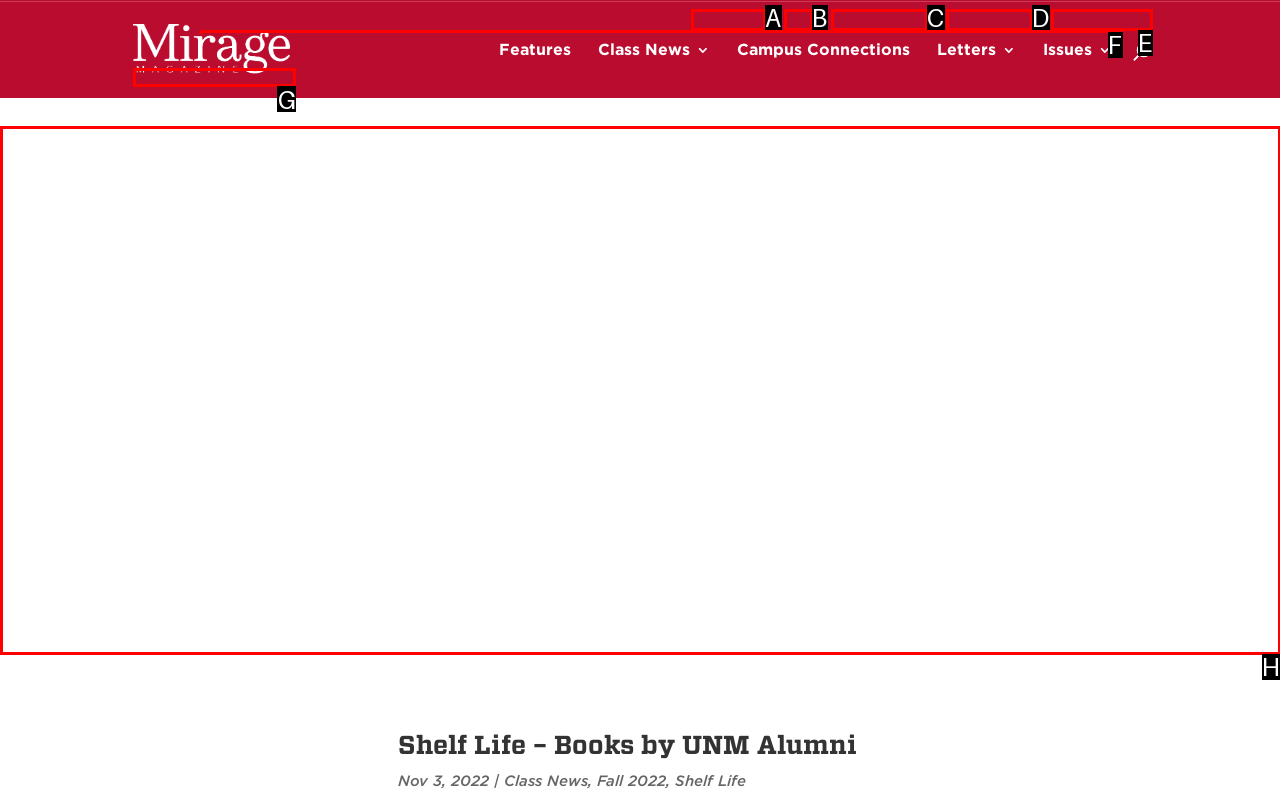Which lettered option should be clicked to perform the following task: Browse books covers for Shelf Life fall 2022
Respond with the letter of the appropriate option.

H